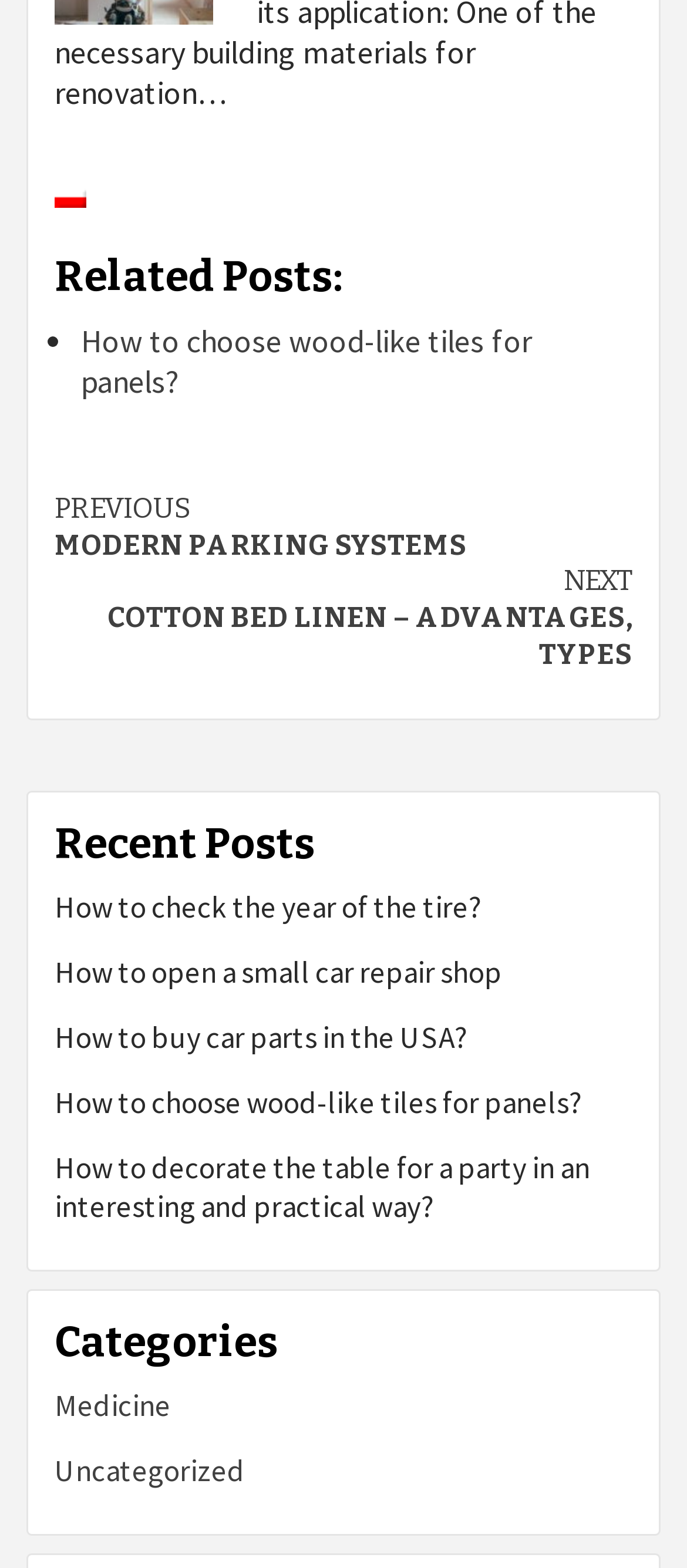Can you specify the bounding box coordinates of the area that needs to be clicked to fulfill the following instruction: "Read 'How to open a small car repair shop' article"?

[0.079, 0.607, 0.921, 0.649]